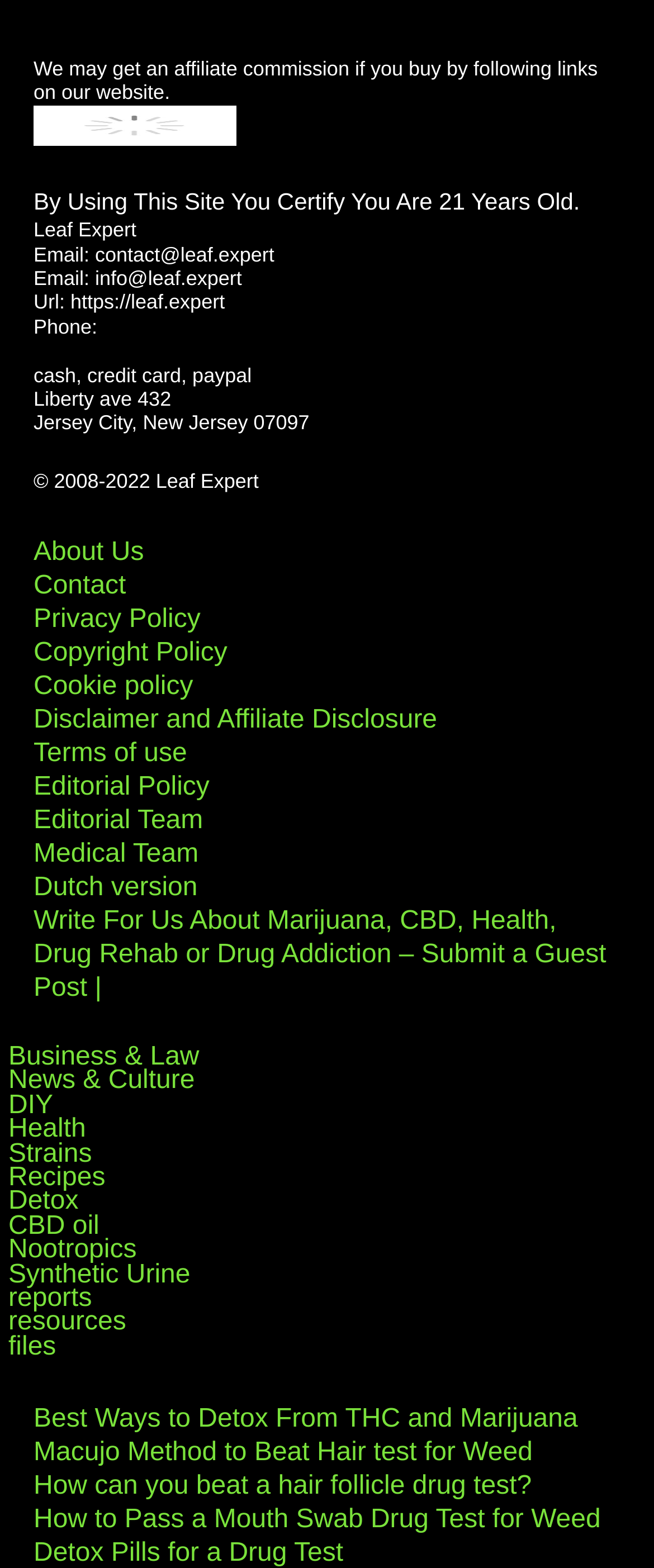Please identify the bounding box coordinates of the element that needs to be clicked to execute the following command: "Read the 'Disclaimer and Affiliate Disclosure'". Provide the bounding box using four float numbers between 0 and 1, formatted as [left, top, right, bottom].

[0.051, 0.45, 0.668, 0.468]